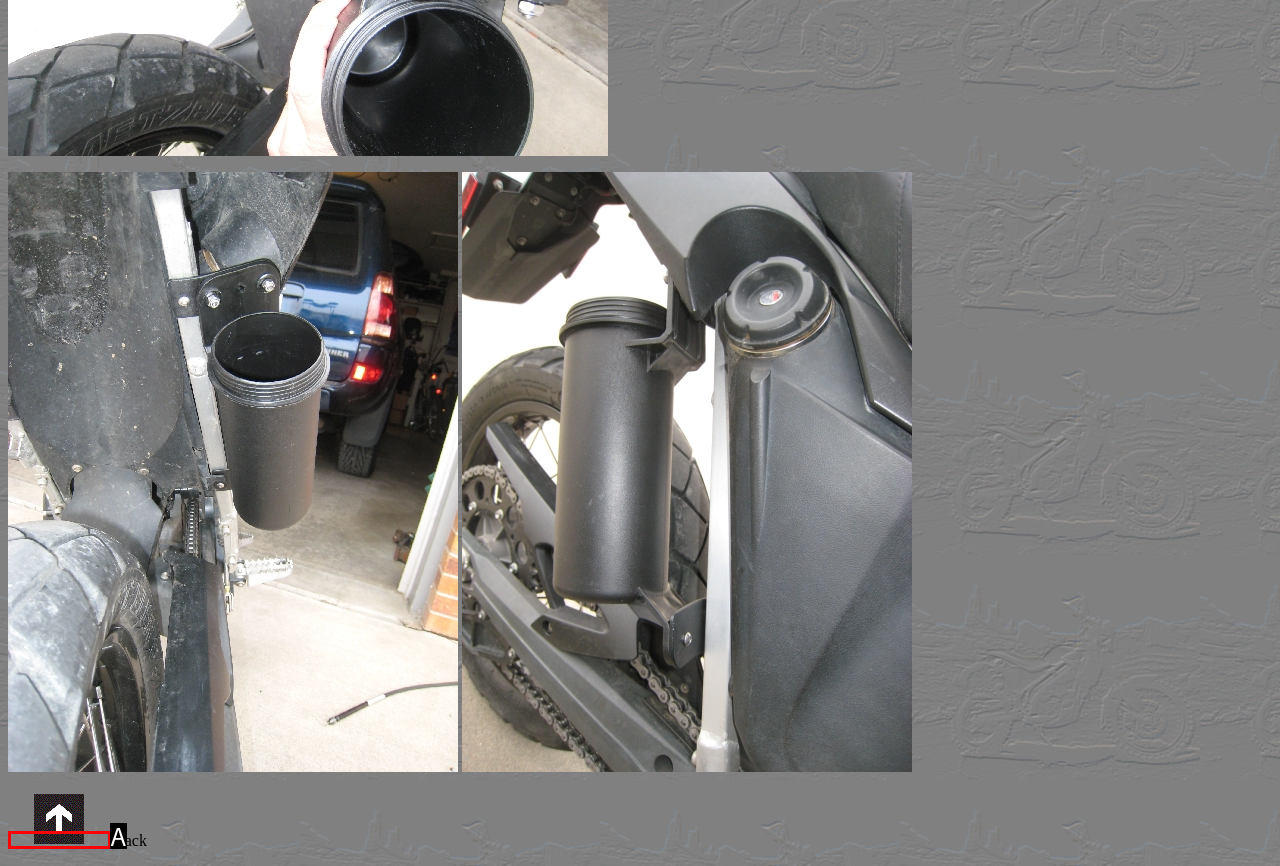Identify the HTML element that corresponds to the following description: parent_node: Back. Provide the letter of the correct option from the presented choices.

A